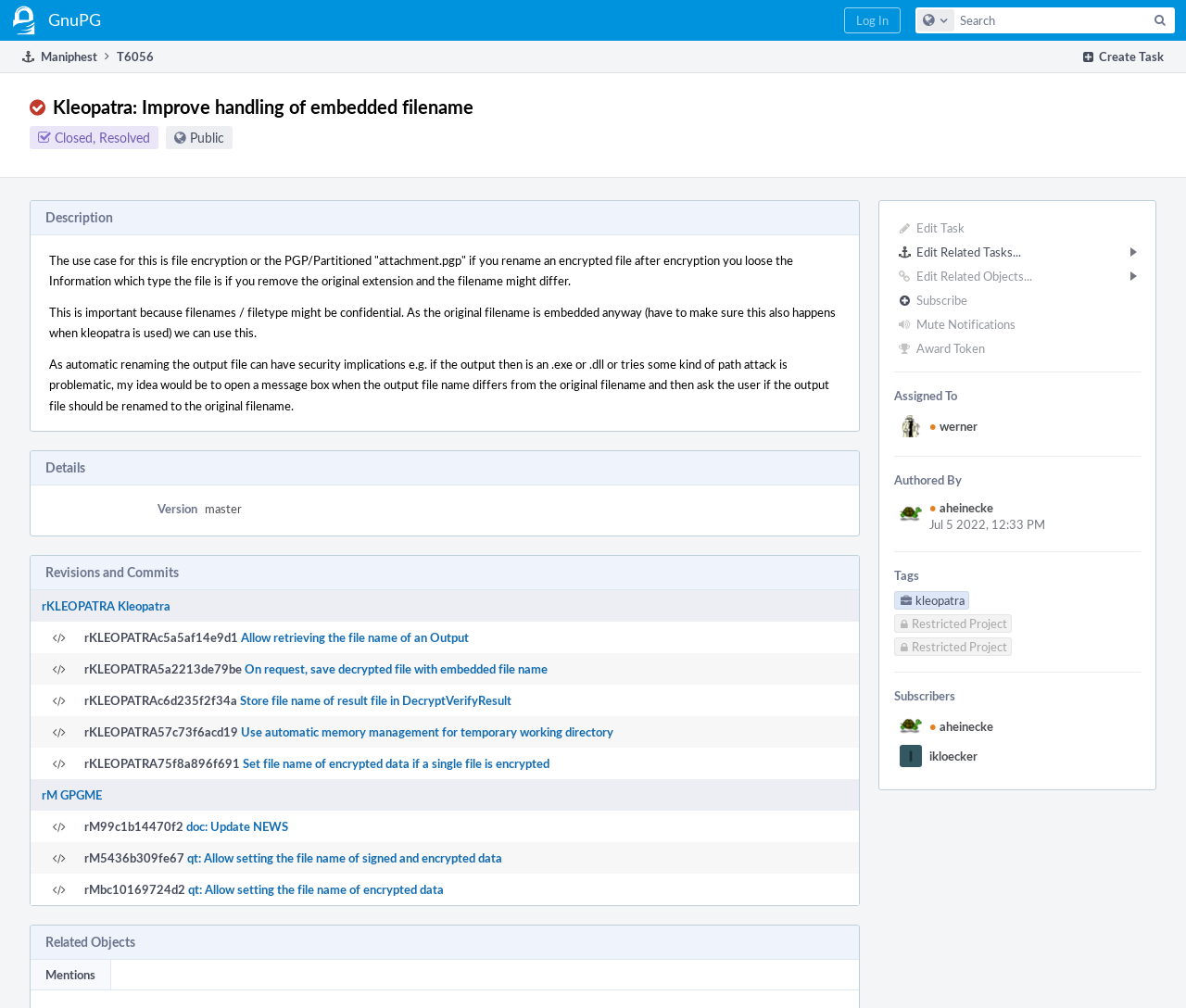Look at the image and answer the question in detail:
What is the version of the task?

I found the answer by examining the 'Details' section which lists 'Version' as 'master'.